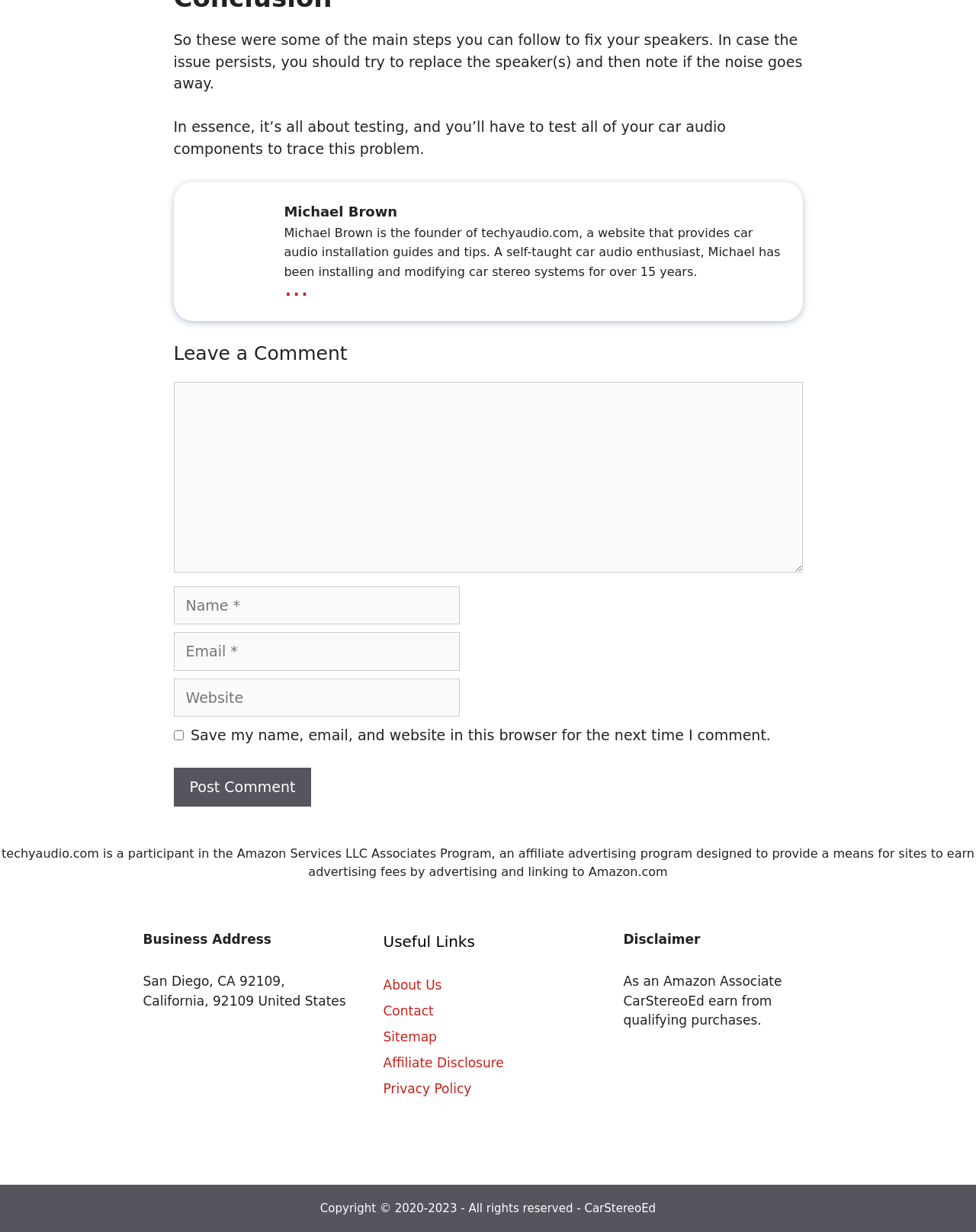Please identify the coordinates of the bounding box that should be clicked to fulfill this instruction: "Click the 'Post Comment' button".

[0.178, 0.623, 0.319, 0.655]